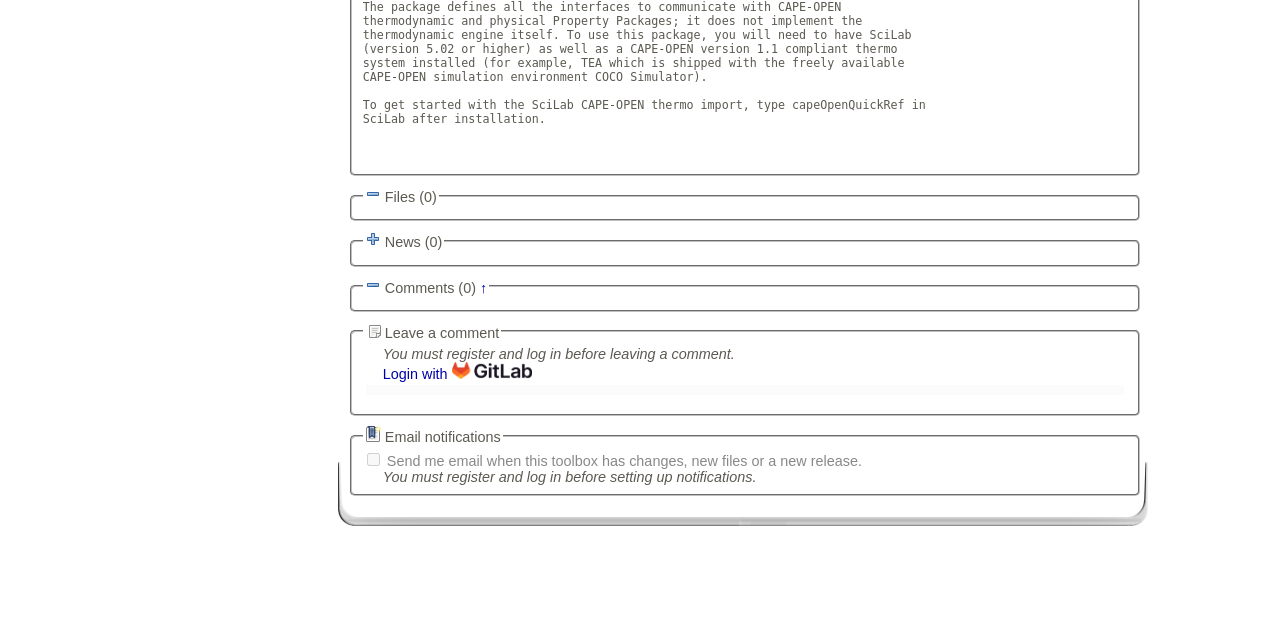Locate the bounding box coordinates for the element described below: "Login with". The coordinates must be four float values between 0 and 1, formatted as [left, top, right, bottom].

[0.299, 0.565, 0.881, 0.597]